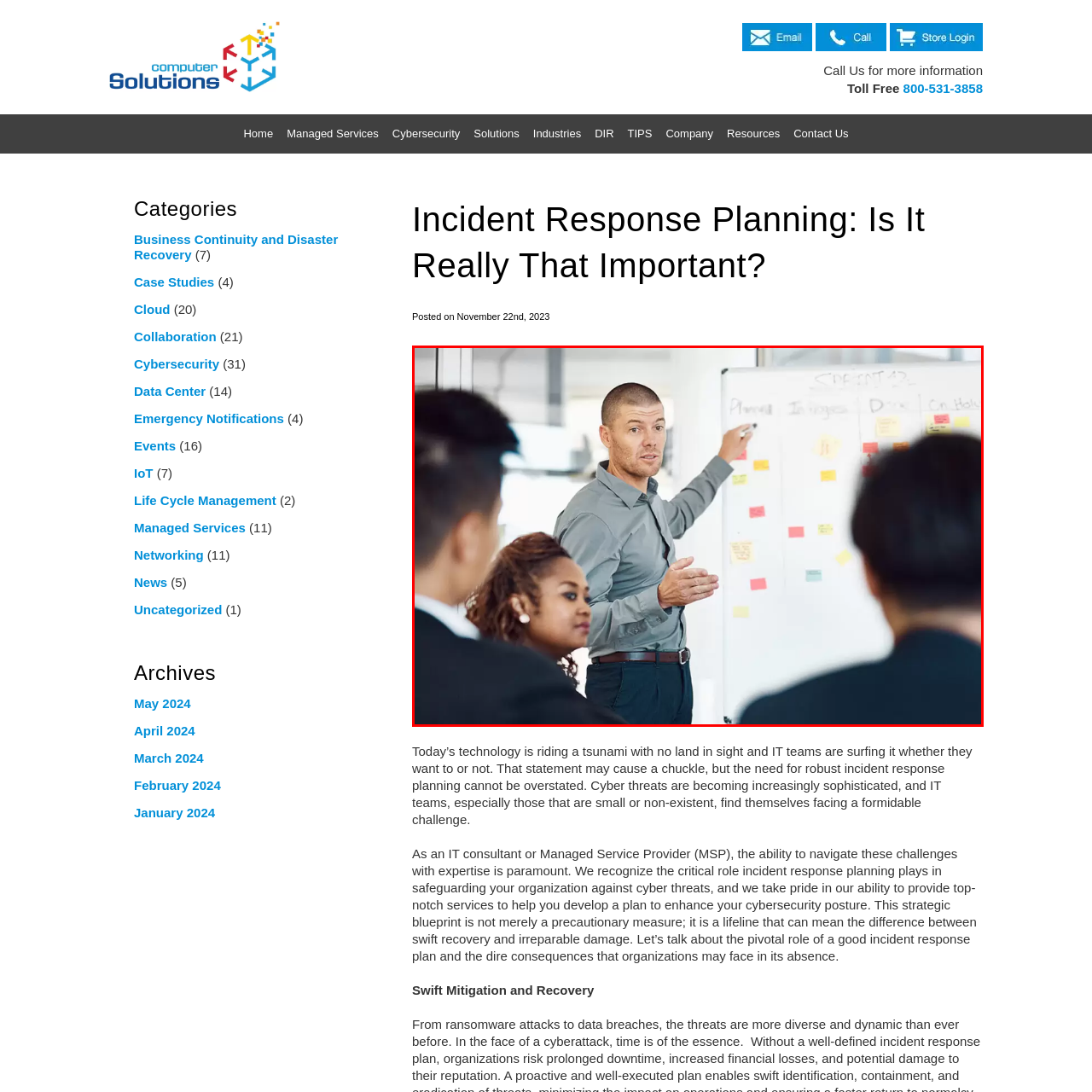View the section of the image outlined in red, How many sections are labeled on the whiteboard? Provide your response in a single word or brief phrase.

three